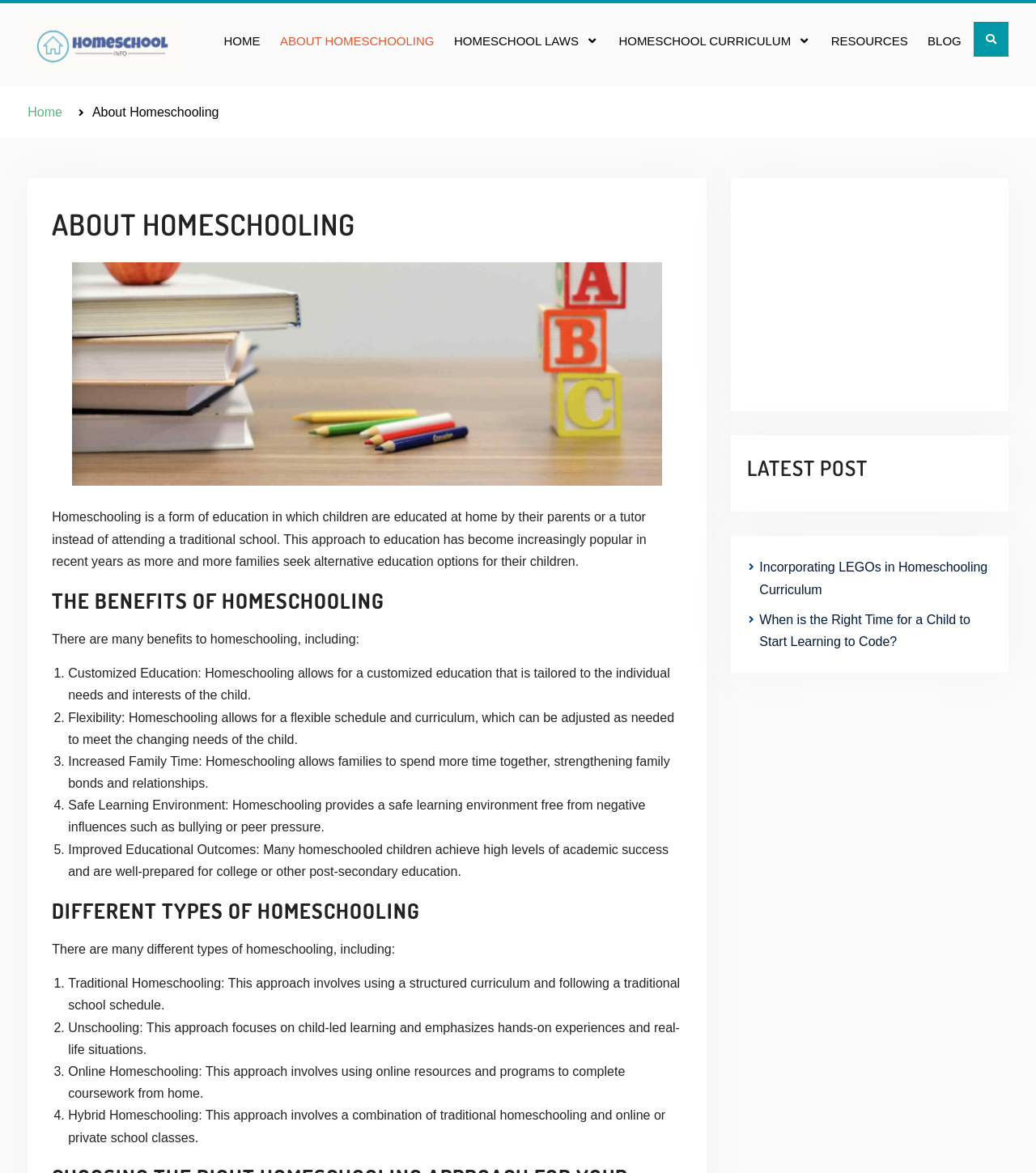Provide a brief response to the question below using one word or phrase:
How many links are in the primary menu?

6